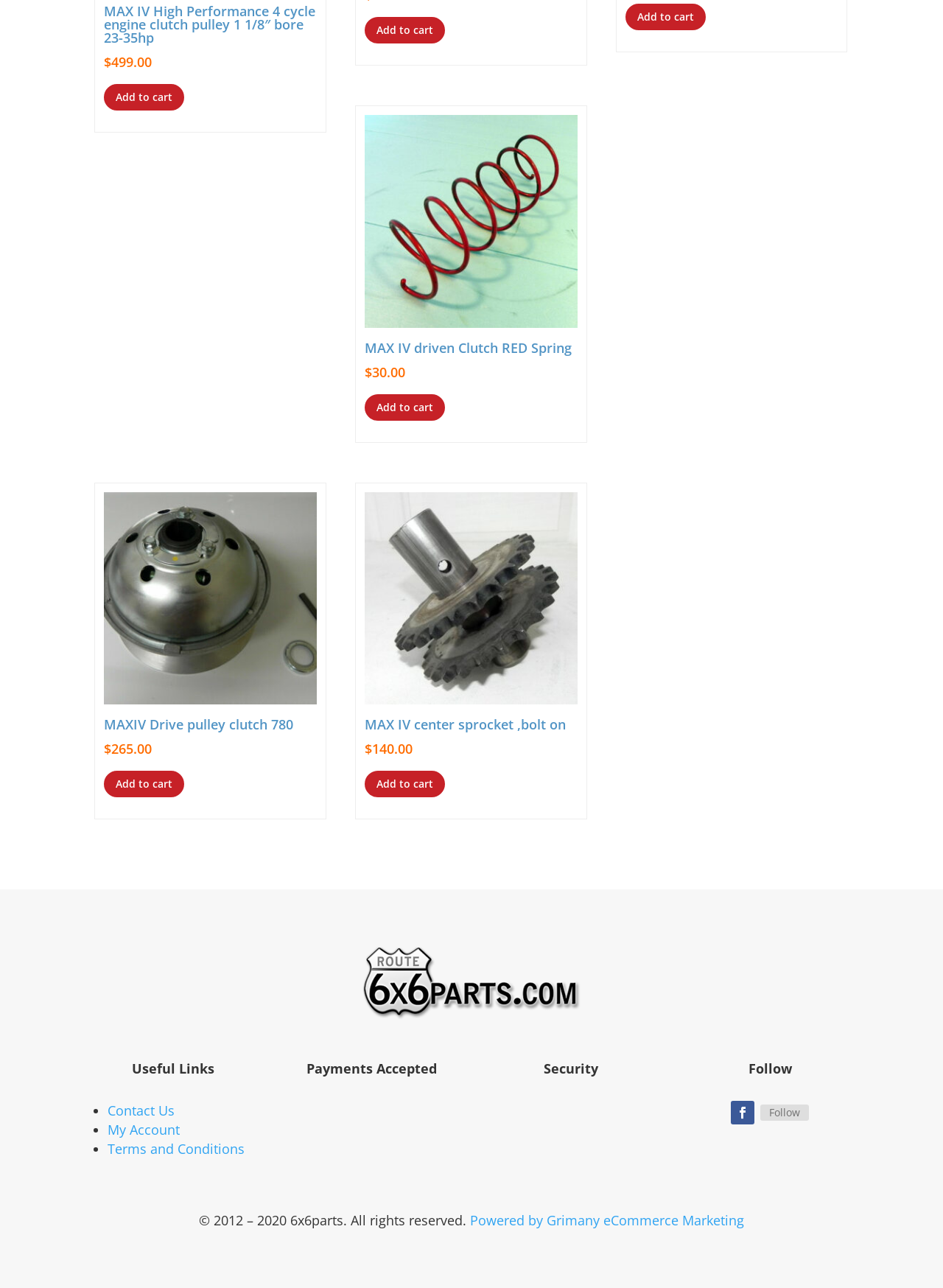Identify the bounding box coordinates of the region that should be clicked to execute the following instruction: "Add MAX IV High Performance 4 cycle engine clutch pulley to cart".

[0.11, 0.065, 0.195, 0.086]